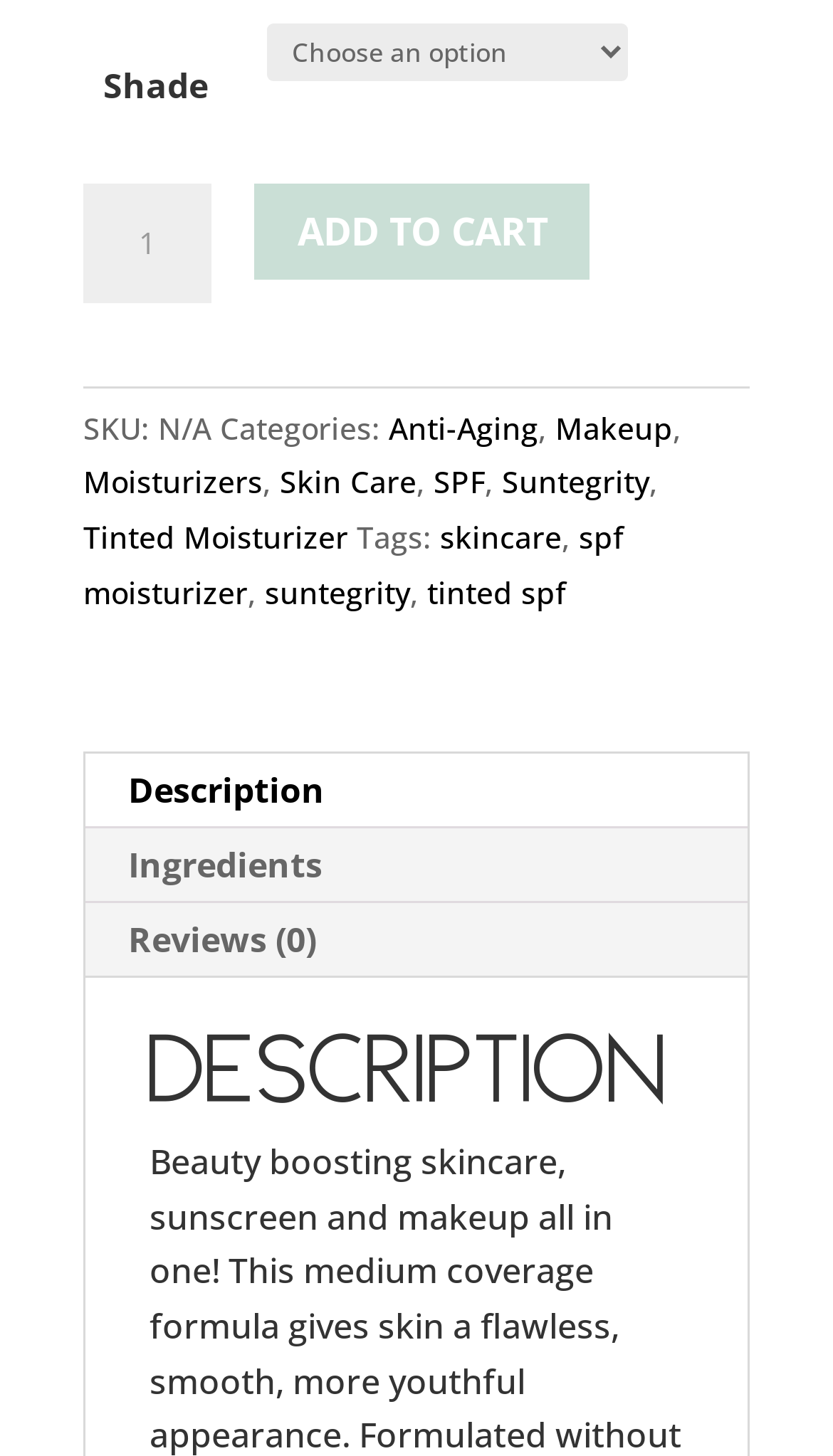Identify the bounding box coordinates of the section that should be clicked to achieve the task described: "Change product quantity".

[0.1, 0.126, 0.254, 0.208]